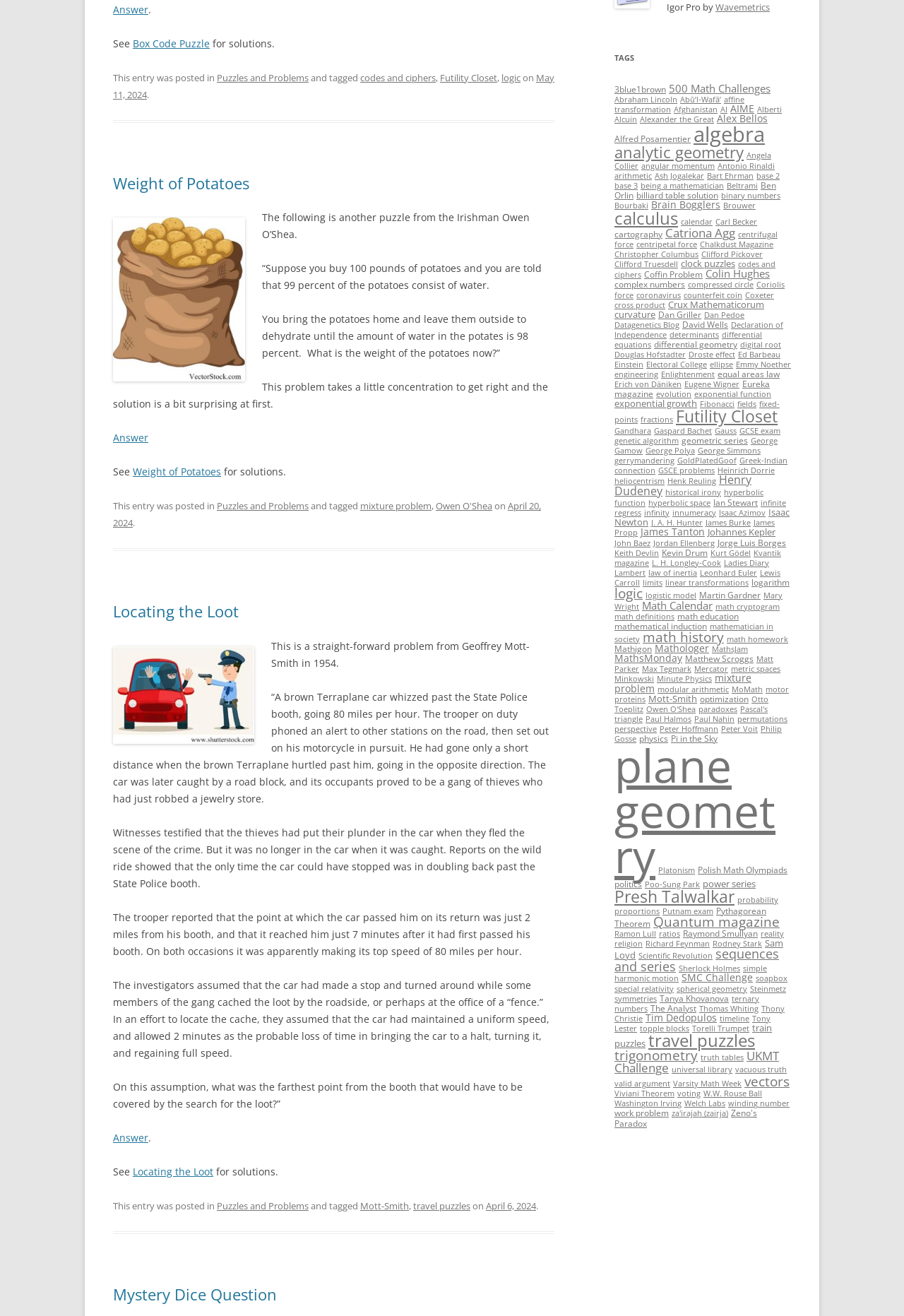Review the image closely and give a comprehensive answer to the question: What is the speed of the brown Terraplane car?

The speed of the brown Terraplane car can be found in the second article section, which states 'The trooper reported that the point at which the car passed him on its return was just 2 miles from his booth, and that it reached him just 7 minutes after it had first passed his booth. On both occasions it was apparently making its top speed of 80 miles per hour.' This information is provided in the StaticText element.